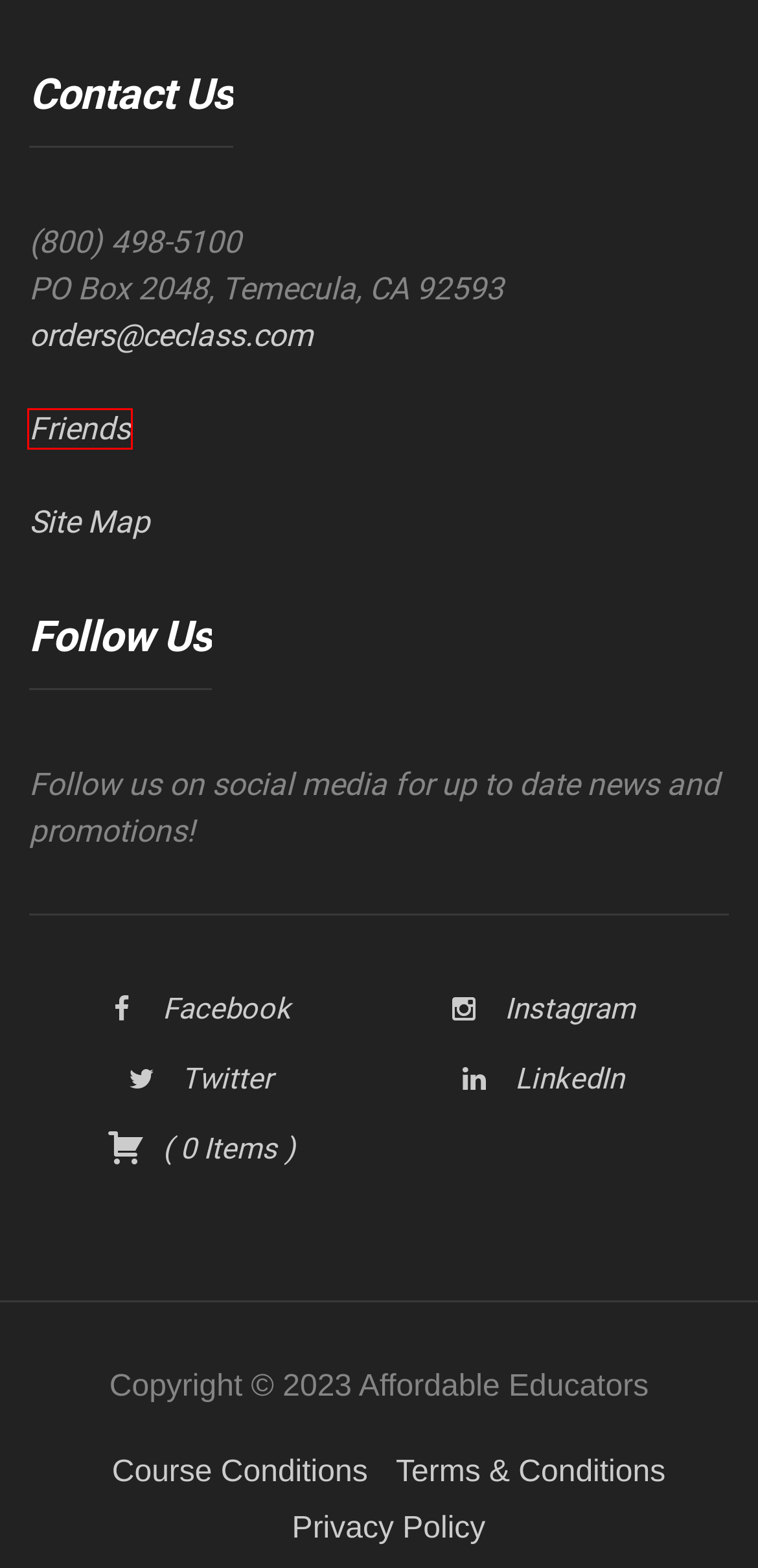Given a screenshot of a webpage with a red bounding box highlighting a UI element, choose the description that best corresponds to the new webpage after clicking the element within the red bounding box. Here are your options:
A. About Affordable Educators - Easy to use continuing education
B. California earthquake insurance CE - Earthquake CE
C. Sexual Harassment - FAQs - Affordable Educators
D. California Prelicense Course - CE Insurance - P&C License
E. Sexual Harassment CE - Company Training
F. Cart - Affordable Educators
G. Legal Disclaimer & Privacy Policy - Affordable Educators
H. Returns & Requirements for CE Courses

A